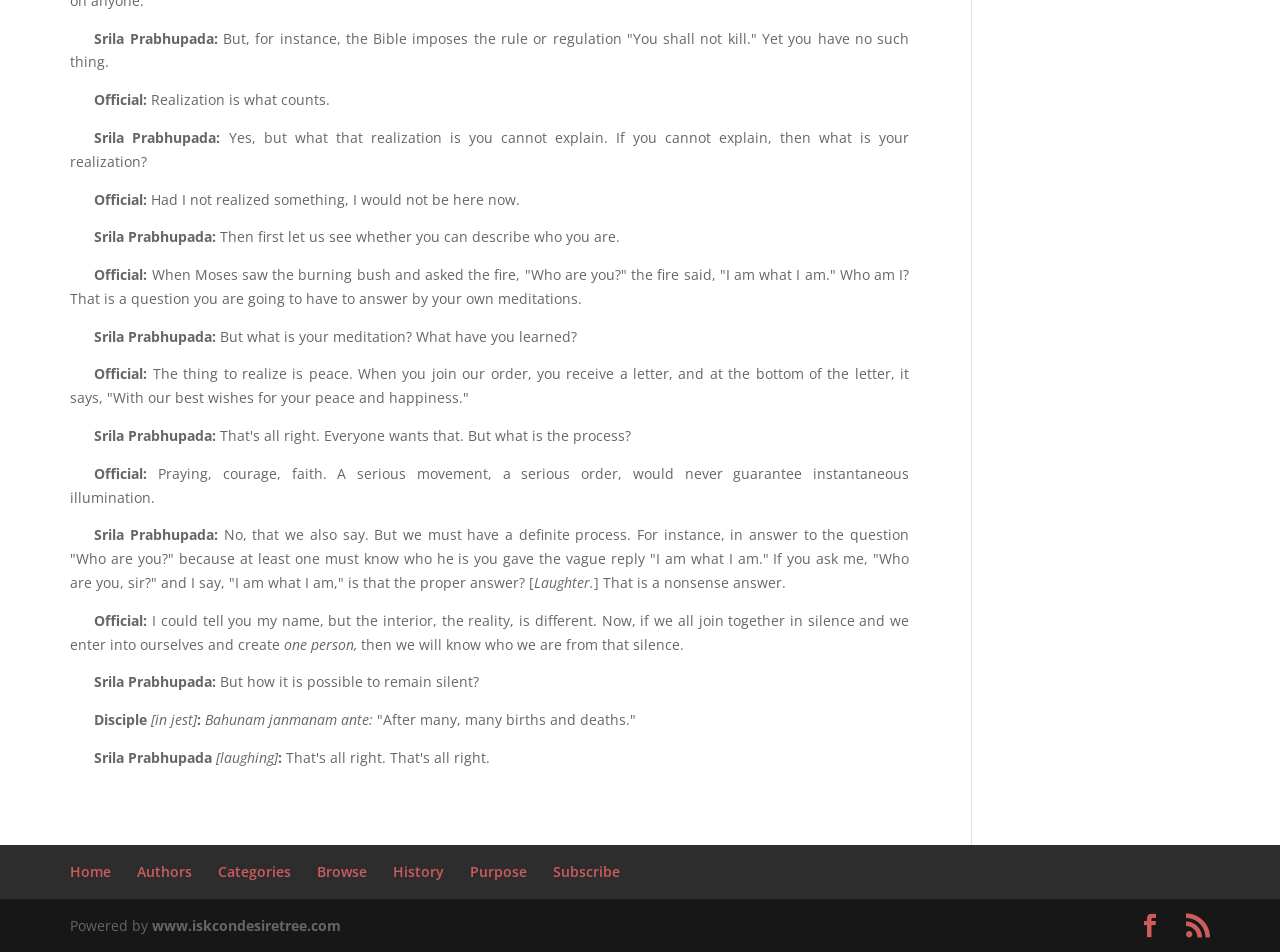Please identify the bounding box coordinates of the clickable area that will fulfill the following instruction: "Click on the 'Authors' link". The coordinates should be in the format of four float numbers between 0 and 1, i.e., [left, top, right, bottom].

[0.107, 0.905, 0.15, 0.925]